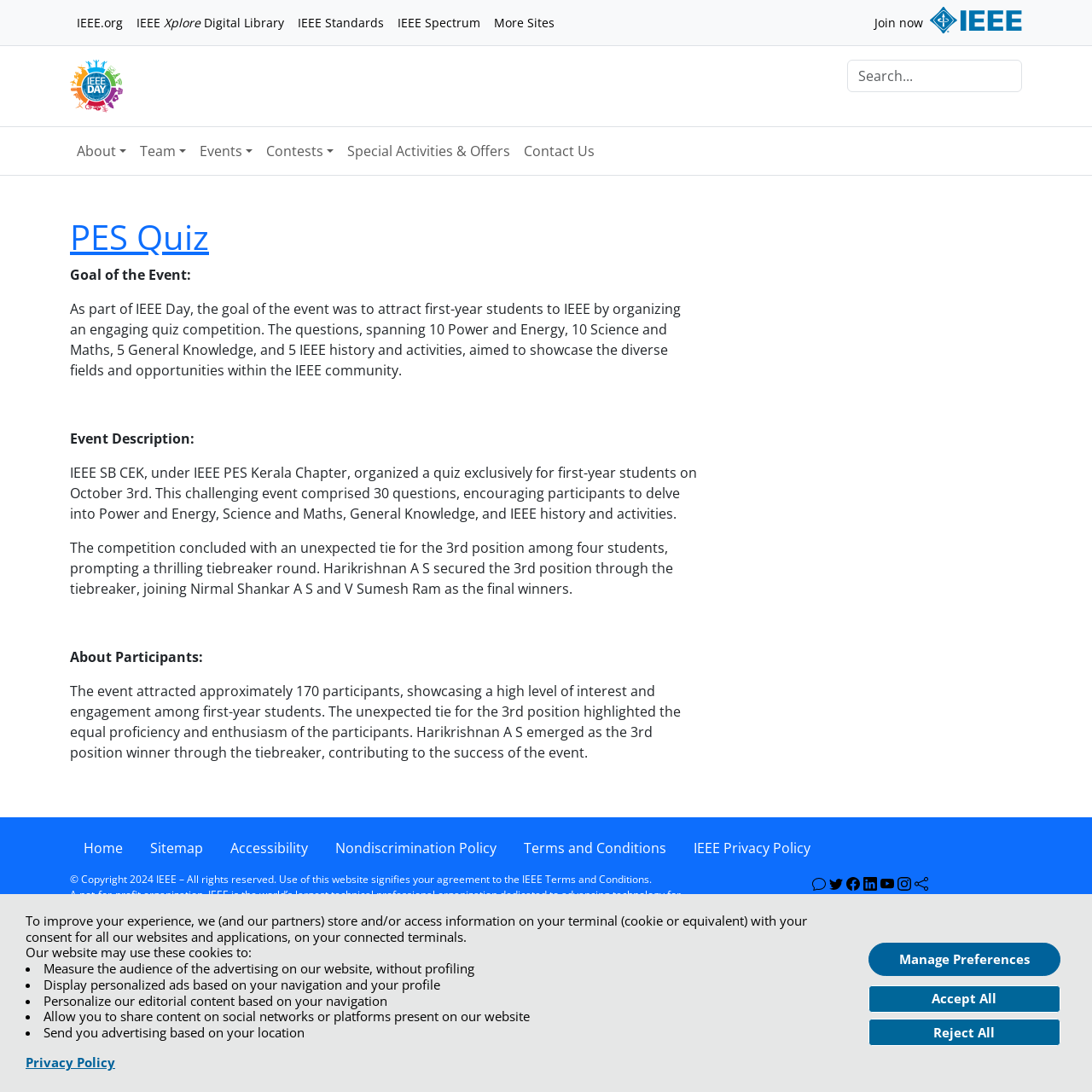Construct a comprehensive caption that outlines the webpage's structure and content.

The webpage is about the PES Quiz event organized by IEEE SB CEK under IEEE PES Kerala Chapter. At the top, there is a cookie consent banner that informs users about the website's use of cookies and provides options to manage preferences, accept all, or reject all. 

Below the banner, there is a navigation menu with links to various IEEE websites, including IEEE.org, IEEE Xplore Digital Library, IEEE Standards, IEEE Spectrum, and More Sites. On the right side of the navigation menu, there is a search bar and a button to toggle the theme between light and dark modes.

The main content of the webpage is divided into sections. The first section describes the goal of the event, which was to attract first-year students to IEEE by organizing an engaging quiz competition. The section also provides details about the questions, which covered Power and Energy, Science and Maths, General Knowledge, and IEEE history and activities.

The next section provides an event description, which includes the date of the event, the number of questions, and the categories covered. It also mentions that the competition concluded with an unexpected tie for the third position among four students, prompting a thrilling tiebreaker round.

The following section is about the participants, stating that the event attracted approximately 170 participants, showcasing a high level of interest and engagement among first-year students. It also mentions the winner of the tiebreaker round.

At the bottom of the webpage, there is a footer section with links to various pages, including Home, Sitemap, Accessibility, Nondiscrimination Policy, Terms and Conditions, and IEEE Privacy Policy. There is also a copyright notice and a brief description of IEEE as a not-for-profit organization dedicated to advancing technology for the benefit of humanity.